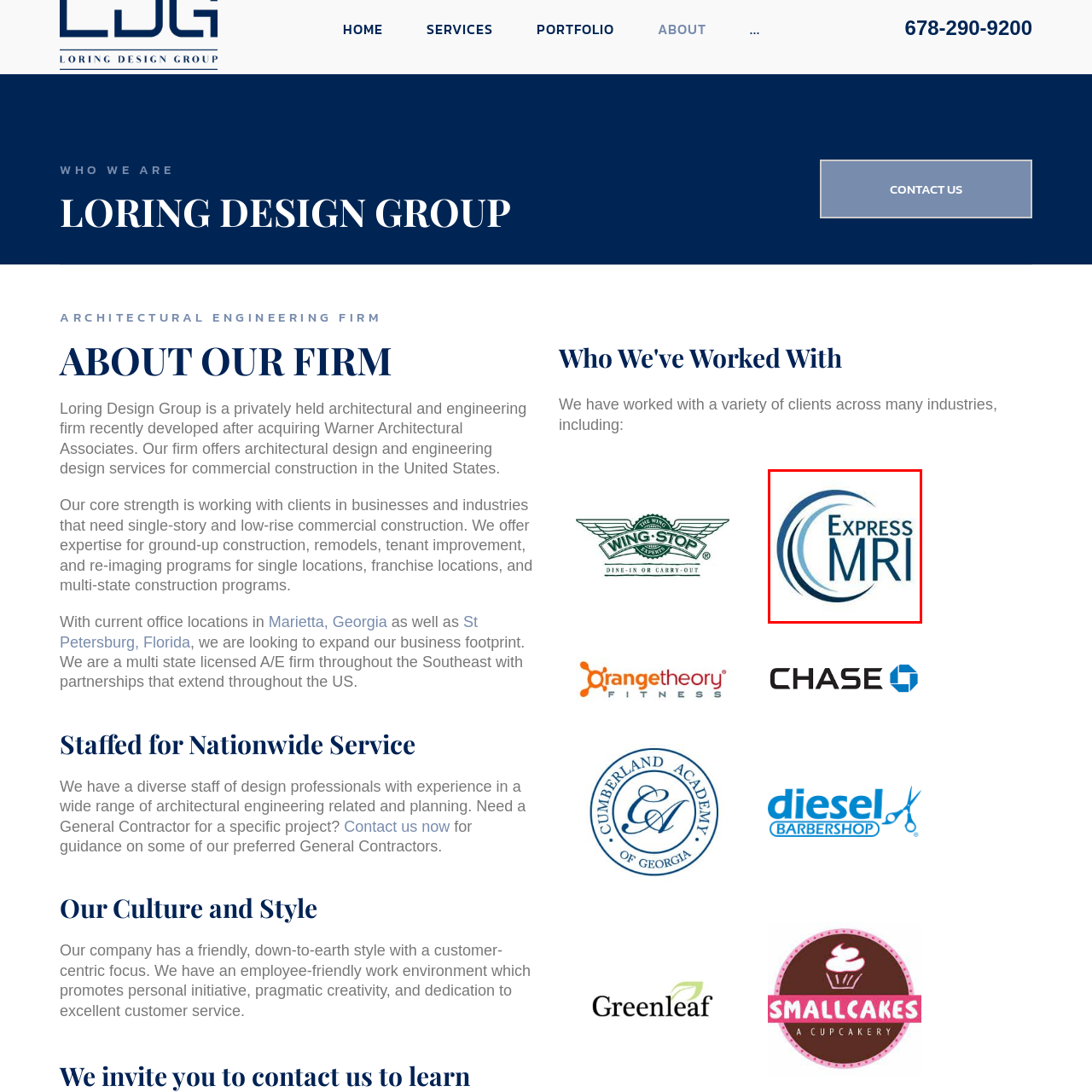Describe in detail what you see in the image highlighted by the red border.

The image features the logo of "Express MRI," characterized by a modern design that incorporates stylized waves and the bold typography of the company's name. The color palette consists of various shades of blue, conveying a sense of trust and professionalism, which is vital in the medical imaging industry. This logo symbolizes the company's commitment to providing efficient and reliable MRI services, emphasizing their focus on quality patient care and innovative imaging technology. Express MRI is likely positioned to meet the growing demands of patients and healthcare providers seeking quick and accurate MRI solutions.